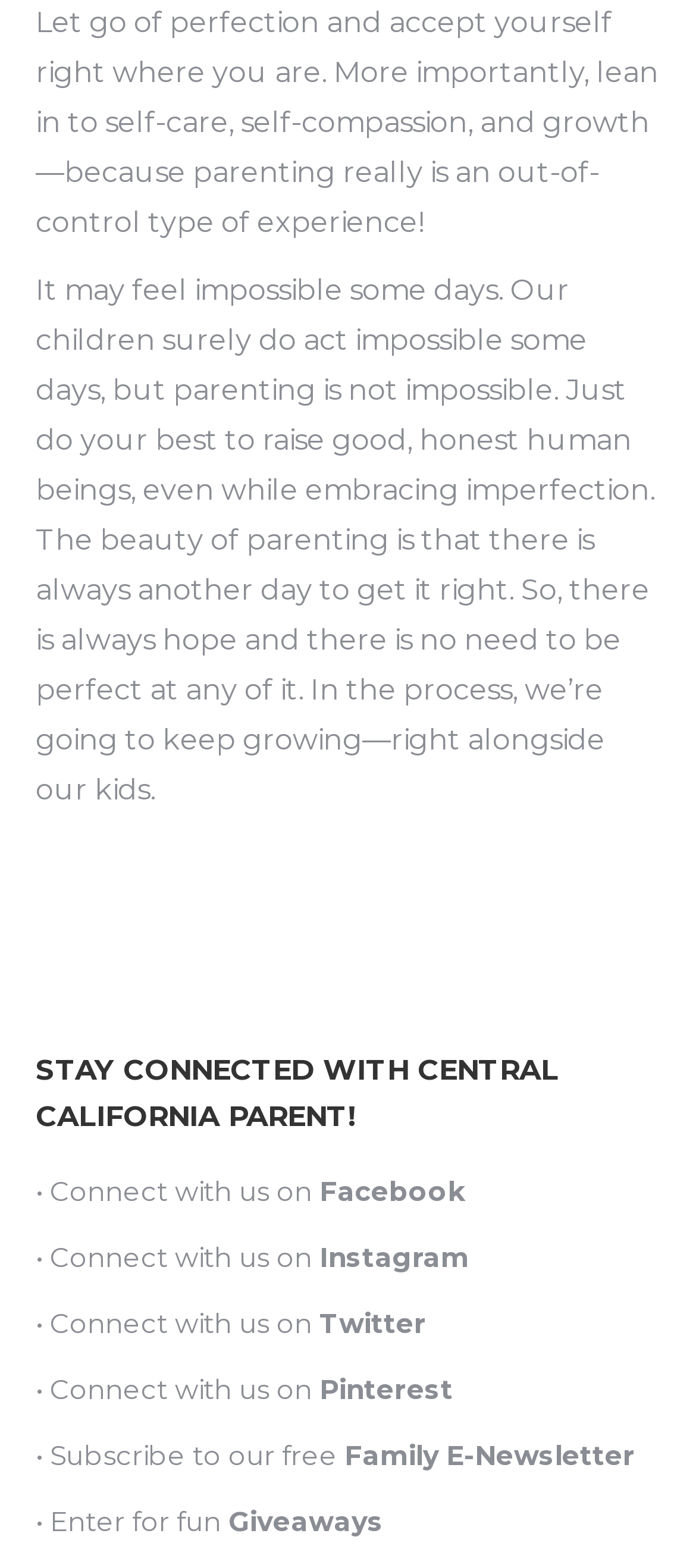Using the information in the image, give a comprehensive answer to the question: 
How many social media platforms can you connect with?

The webpage provides links to connect with Central California Parent on four social media platforms: Facebook, Instagram, Twitter, and Pinterest.